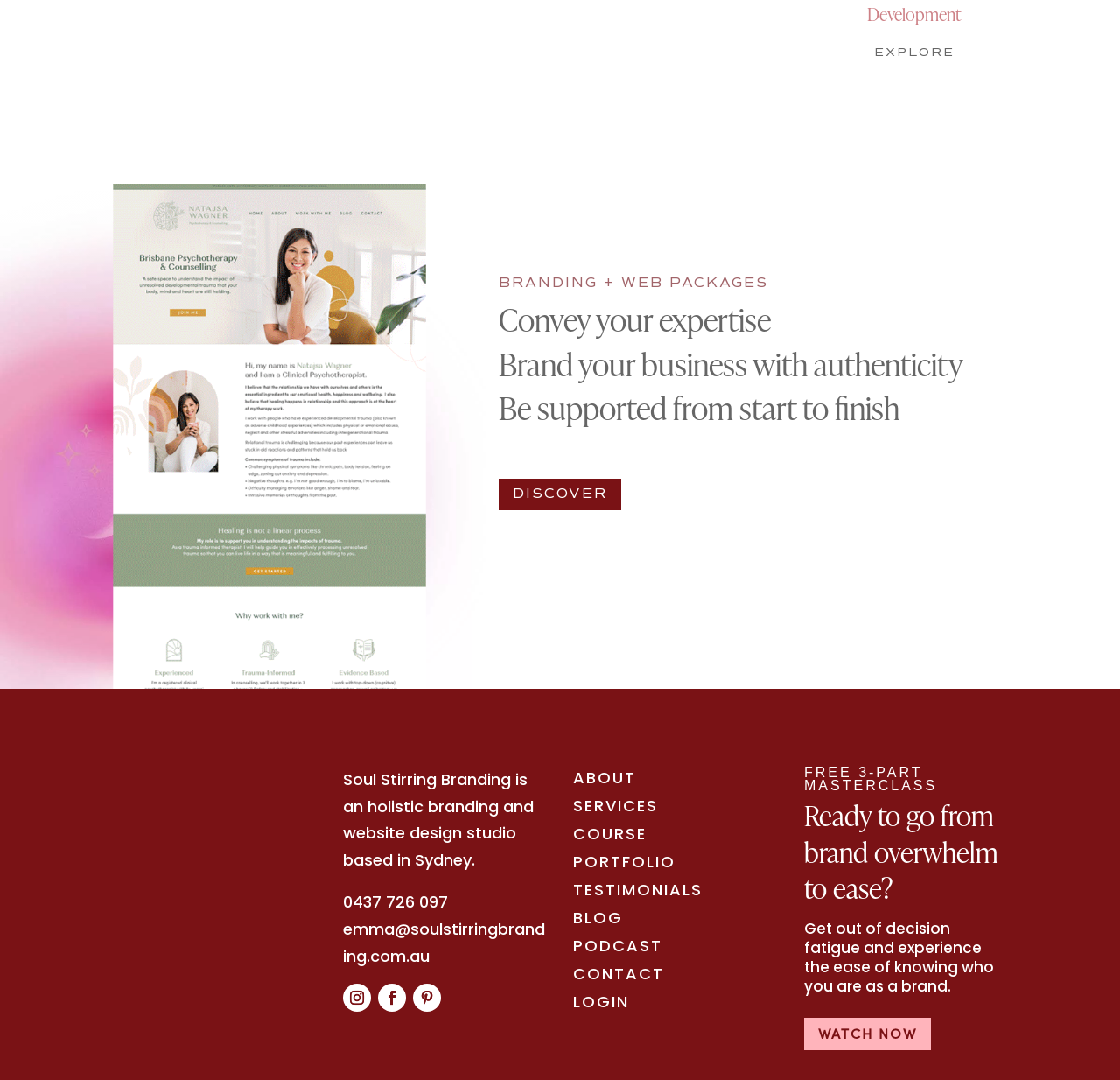Specify the bounding box coordinates of the area that needs to be clicked to achieve the following instruction: "Click on 'Automotive' to view coupons".

None